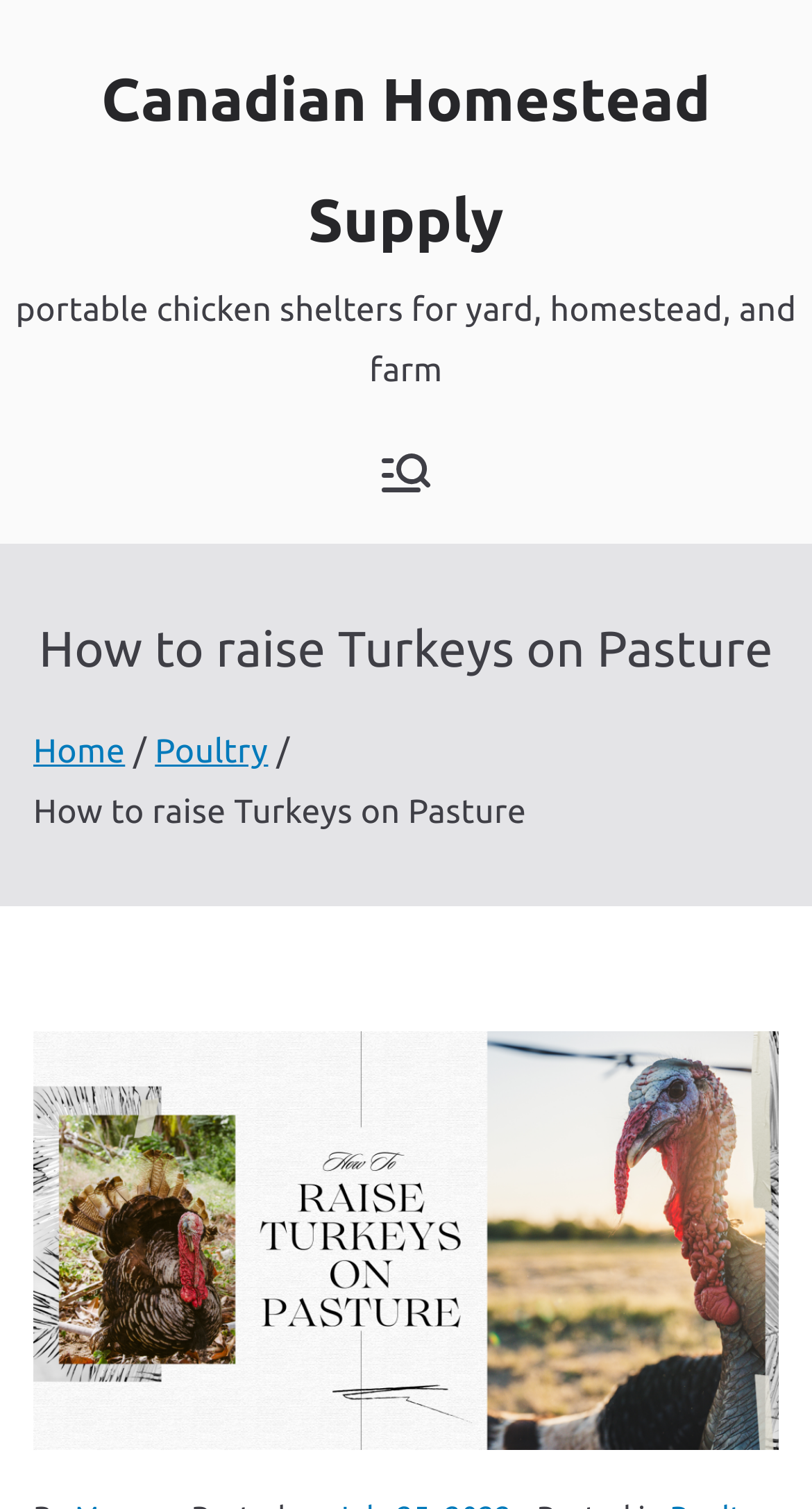Is there an image related to turkeys on the page?
Refer to the image and answer the question using a single word or phrase.

Yes